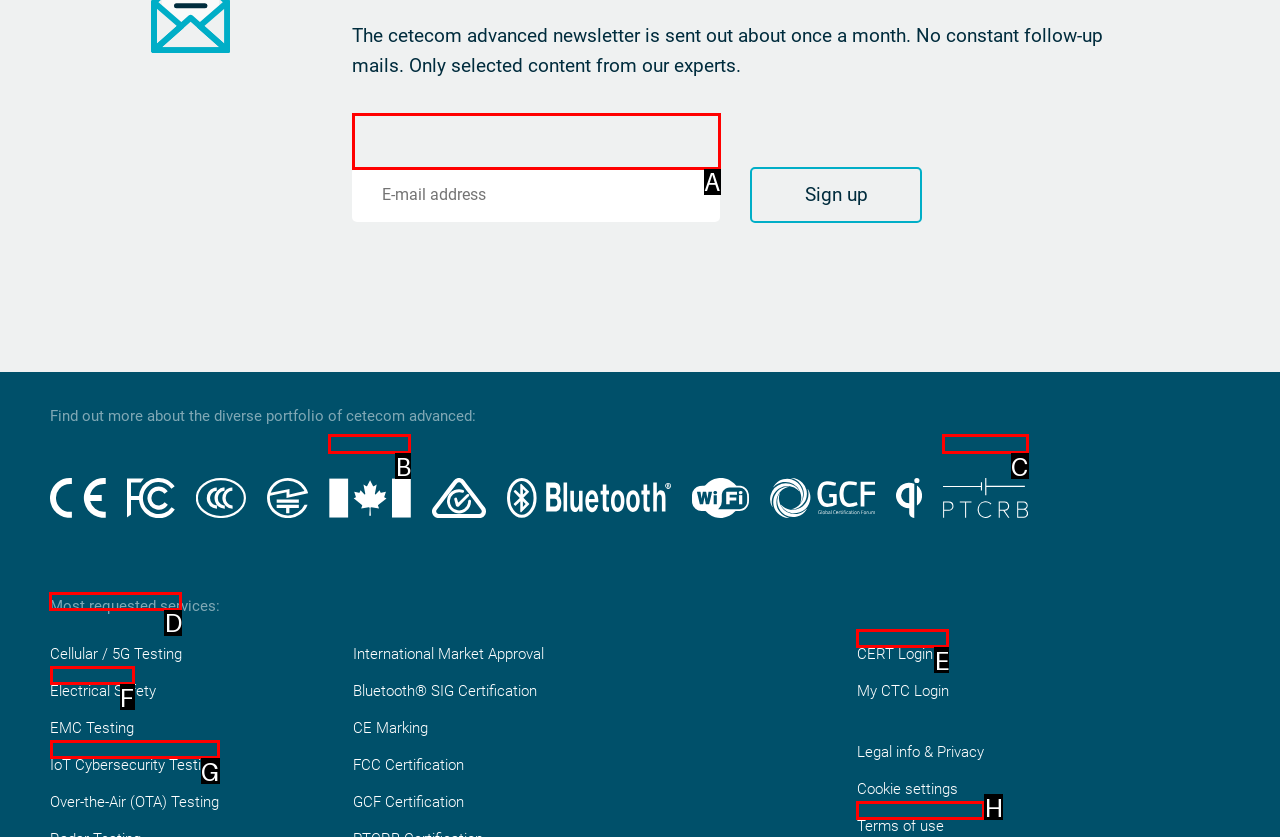From the given options, indicate the letter that corresponds to the action needed to complete this task: Explore Cellular / 5G Testing services. Respond with only the letter.

D